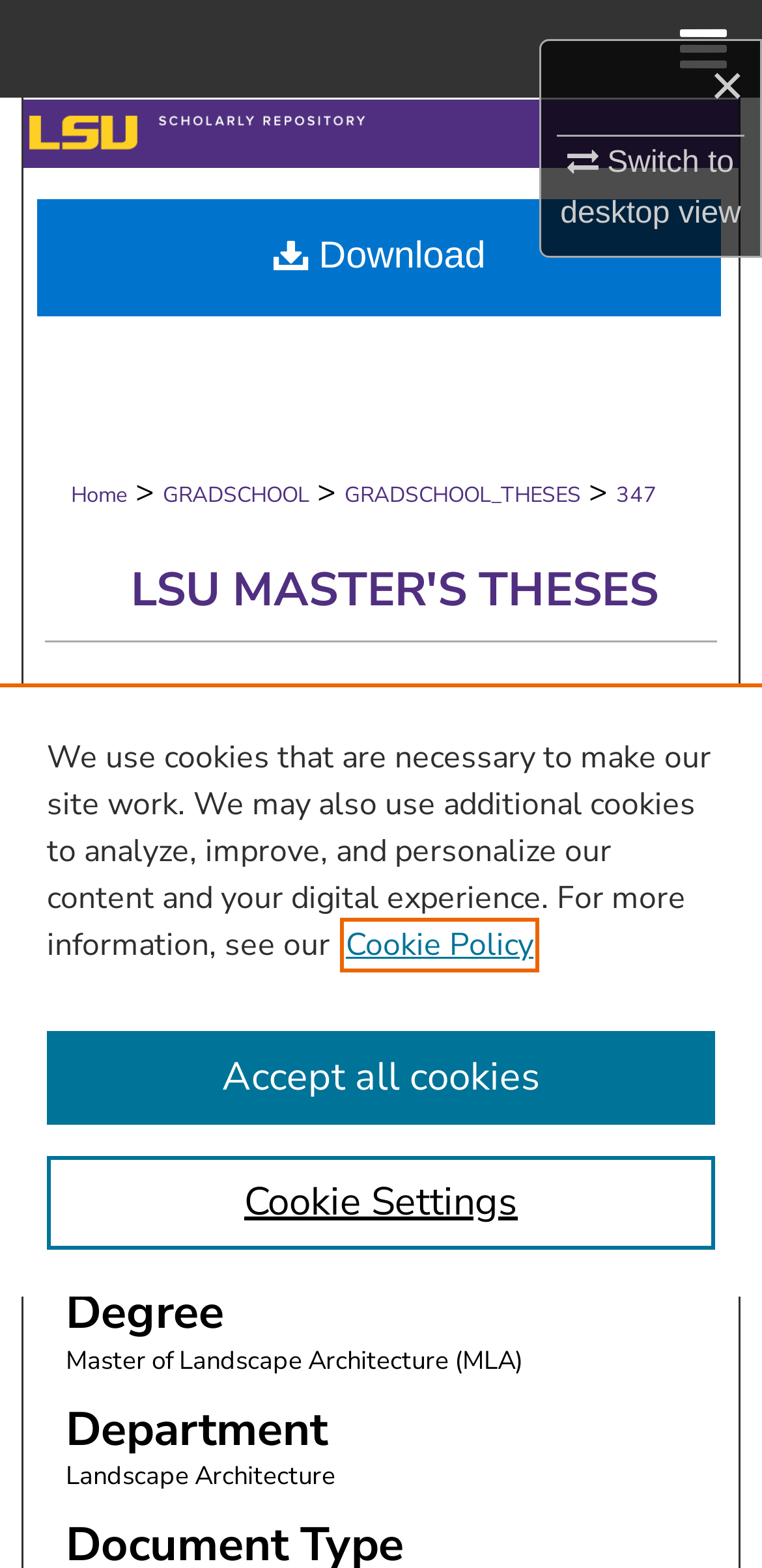Using details from the image, please answer the following question comprehensively:
What is the document type of the thesis?

I found the answer by looking at the 'Document Type' section of the webpage, which is located at the bottom of the page. However, there is no specific document type mentioned.